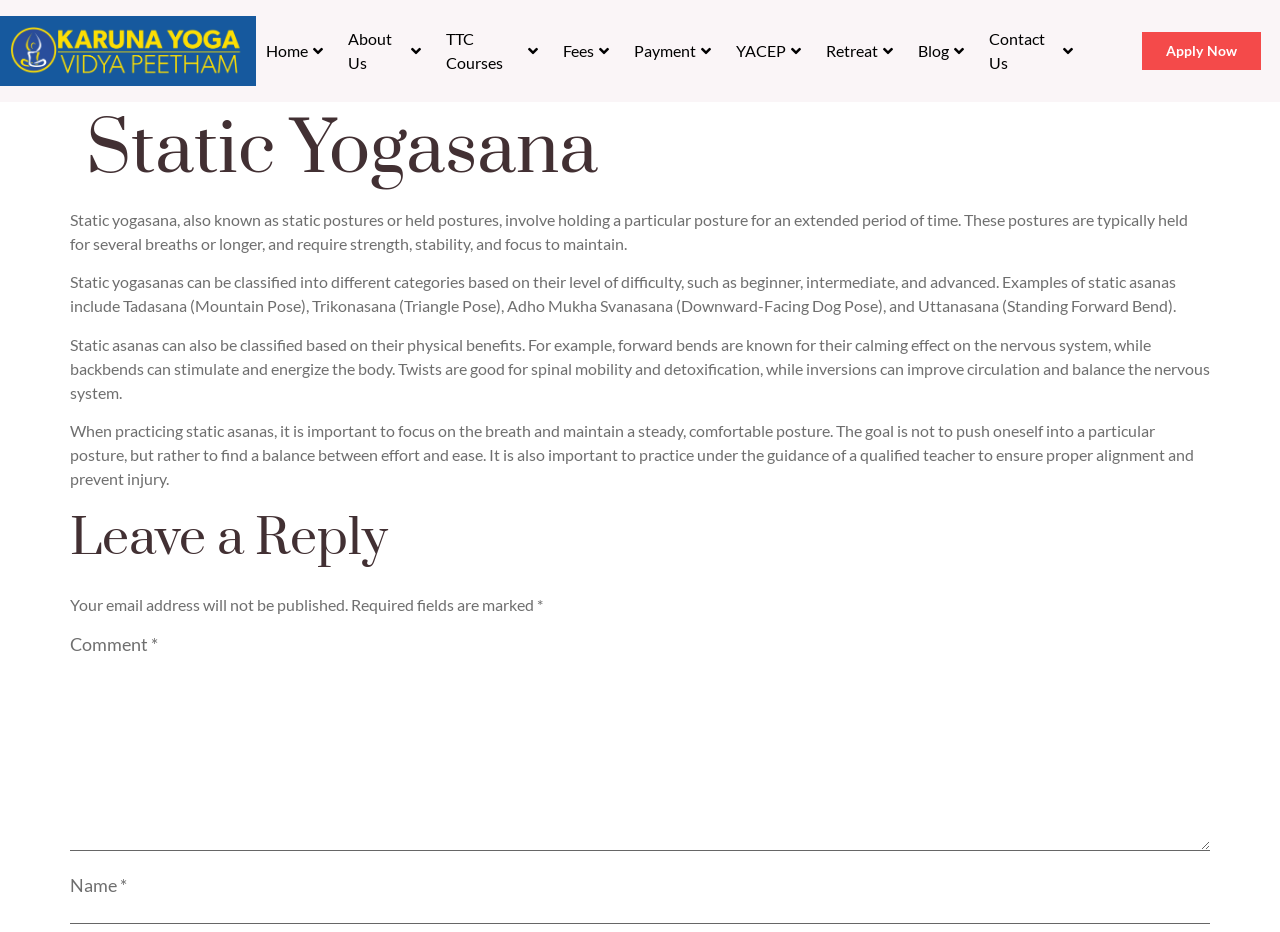Please locate the bounding box coordinates of the element that should be clicked to complete the given instruction: "Go to the About Us page".

[0.264, 0.023, 0.34, 0.087]